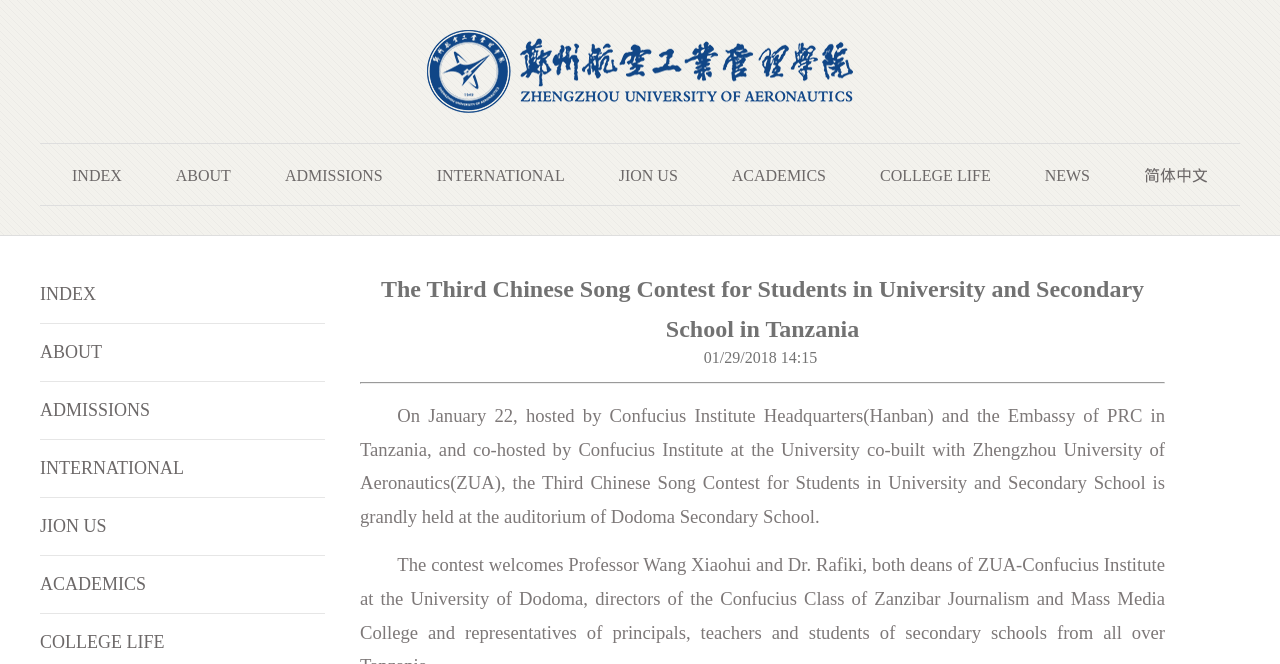Your task is to extract the text of the main heading from the webpage.

The Third Chinese Song Contest for Students in University and Secondary School in Tanzania